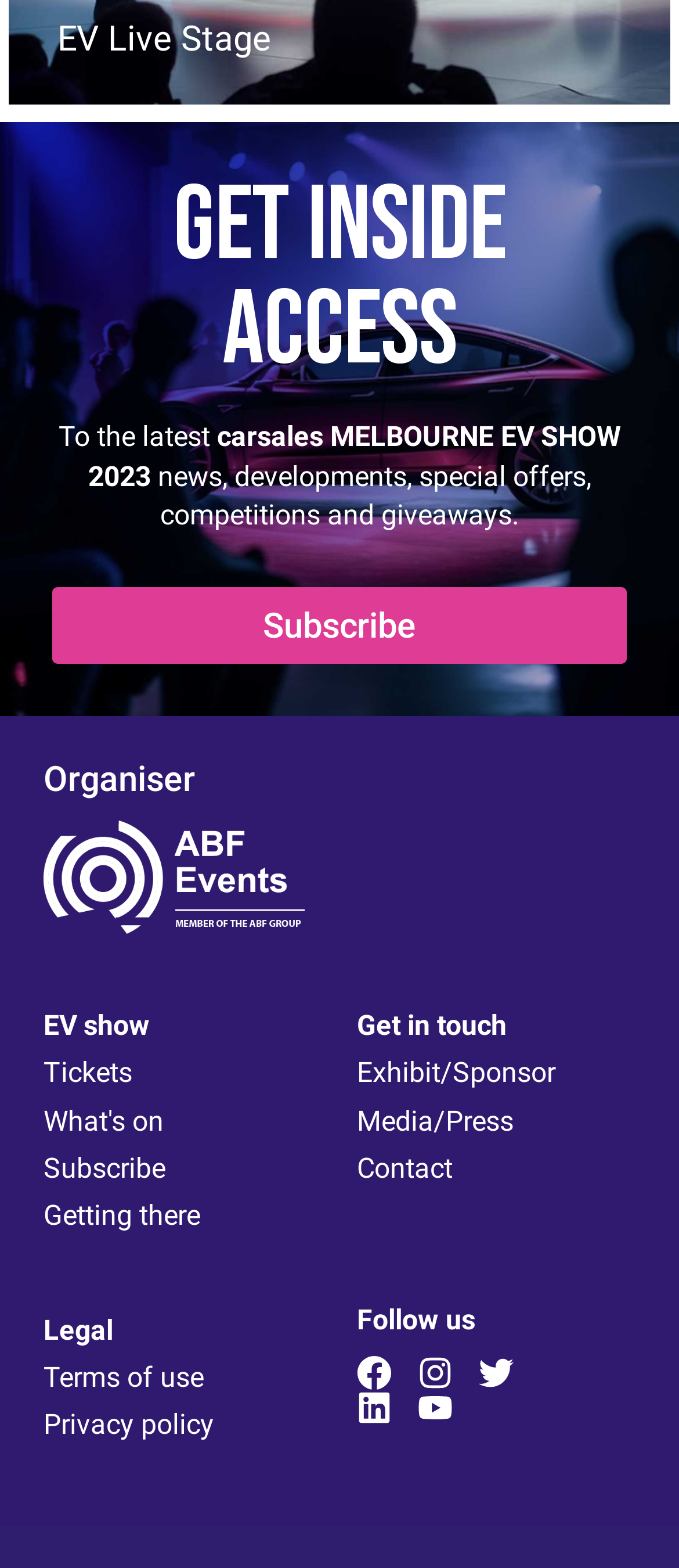Consider the image and give a detailed and elaborate answer to the question: 
What is the purpose of the 'Subscribe' link?

The 'Subscribe' link is located below the heading 'Get inside access', which suggests that subscribing will provide access to the latest news, developments, special offers, competitions, and giveaways related to the event.